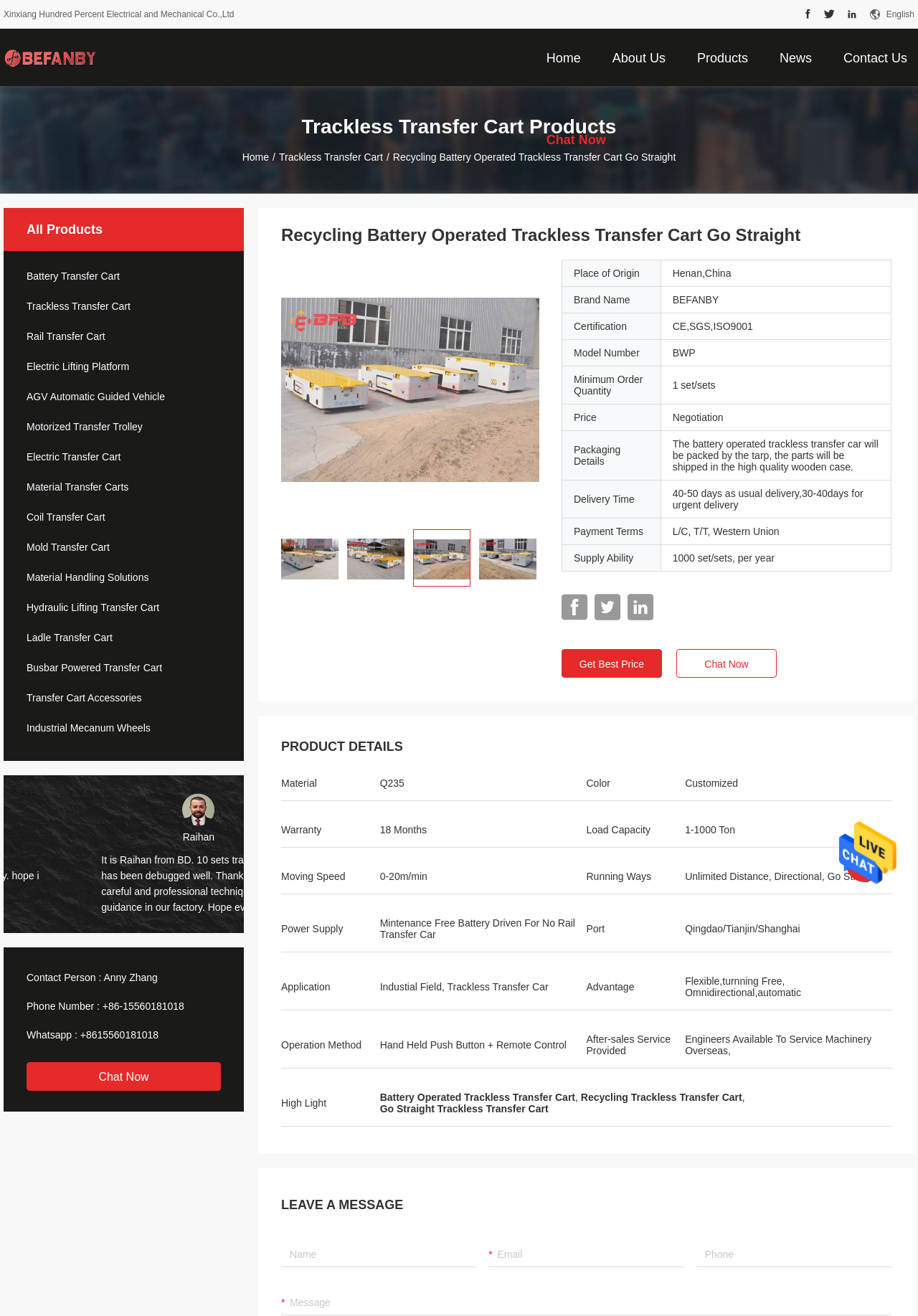Respond to the question below with a concise word or phrase:
What is the phone number of the contact person?

+86-15560181018